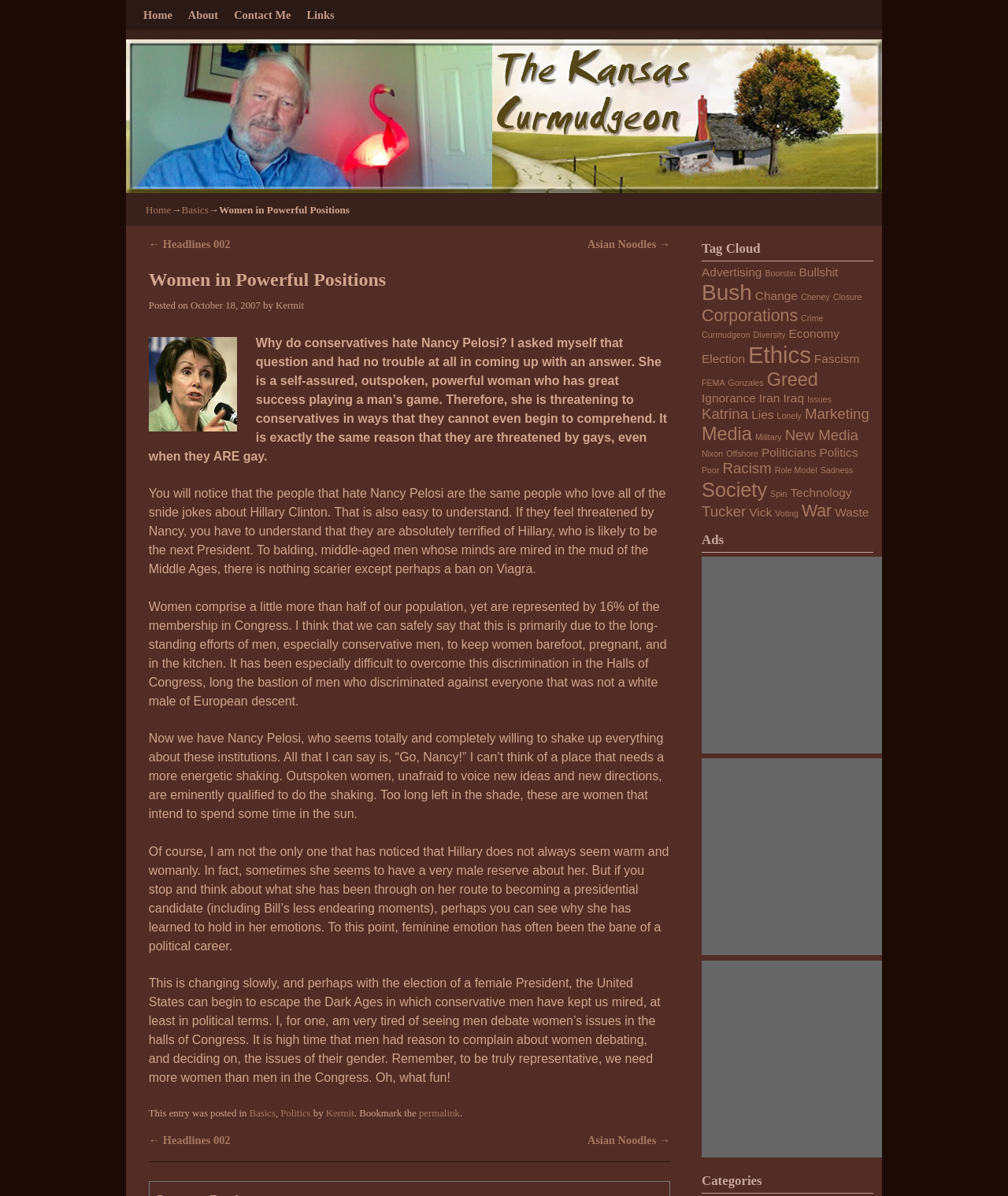Extract the bounding box for the UI element that matches this description: "aria-label="Advertisement" name="aswift_0" title="Advertisement"".

[0.696, 0.465, 0.891, 0.63]